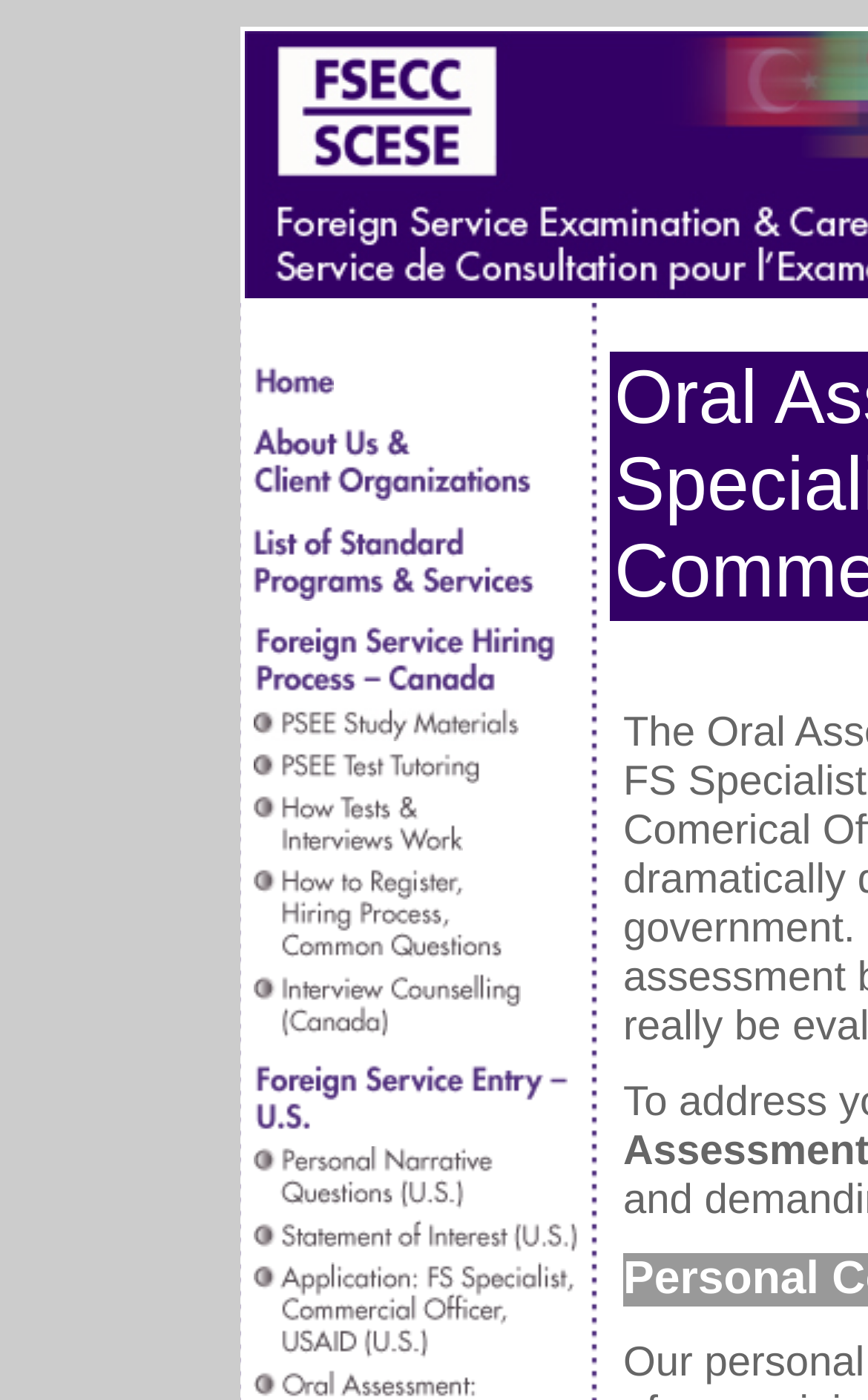Determine the bounding box coordinates of the clickable element to achieve the following action: 'Click on Home'. Provide the coordinates as four float values between 0 and 1, formatted as [left, top, right, bottom].

[0.292, 0.267, 0.385, 0.294]